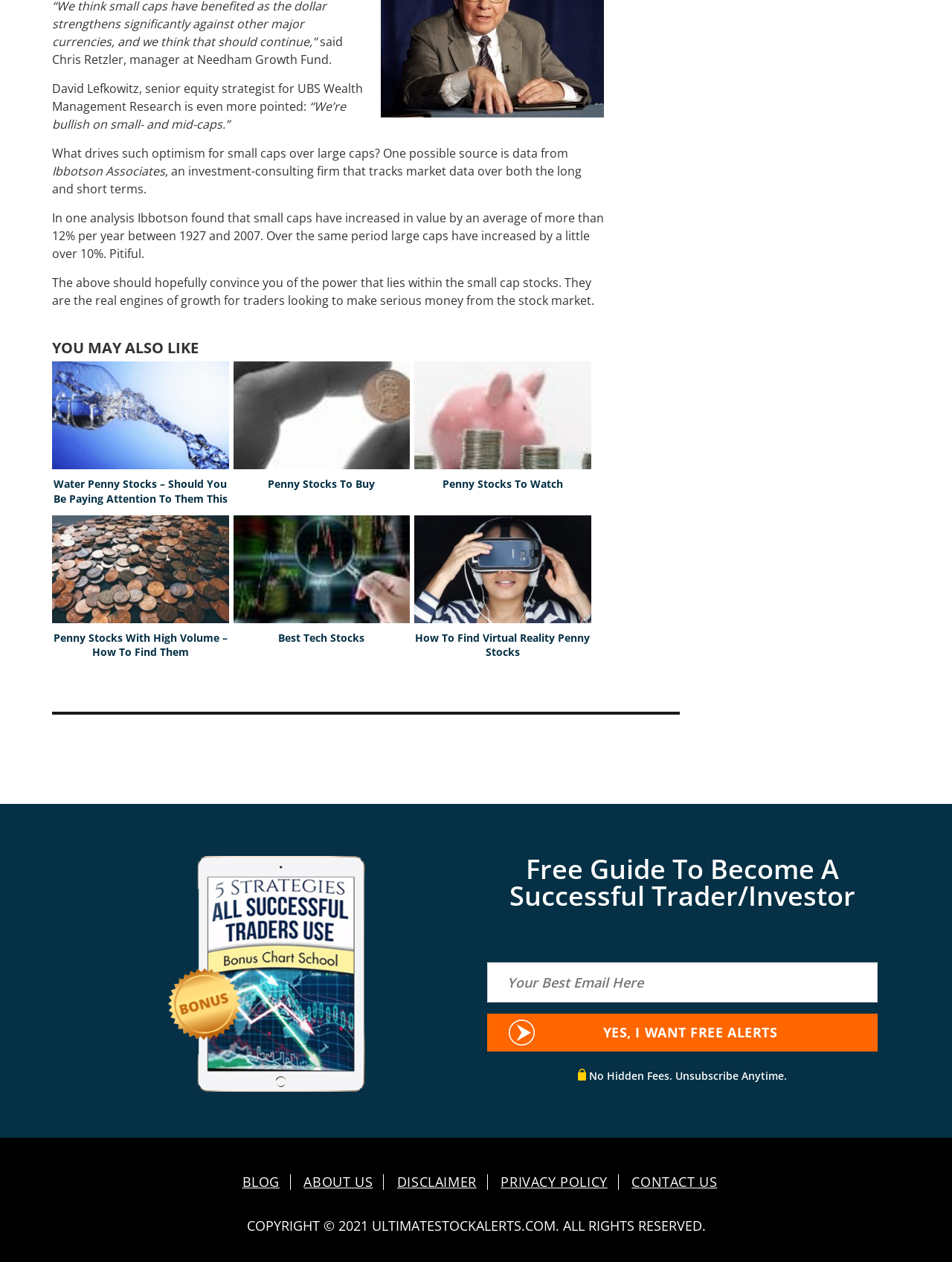What is the topic of the article?
From the image, respond using a single word or phrase.

Small cap stocks